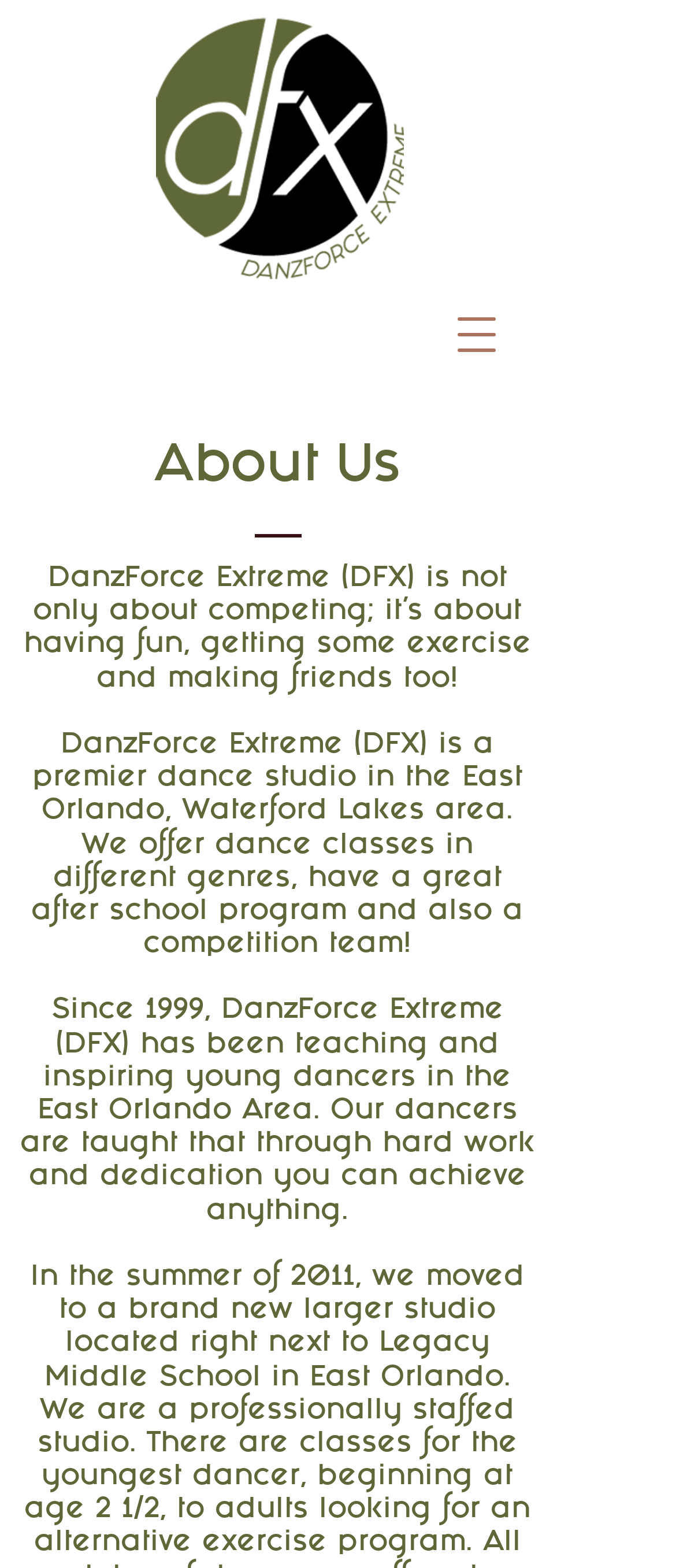Where is DanzForce Extreme located?
Using the image as a reference, give a one-word or short phrase answer.

East Orlando